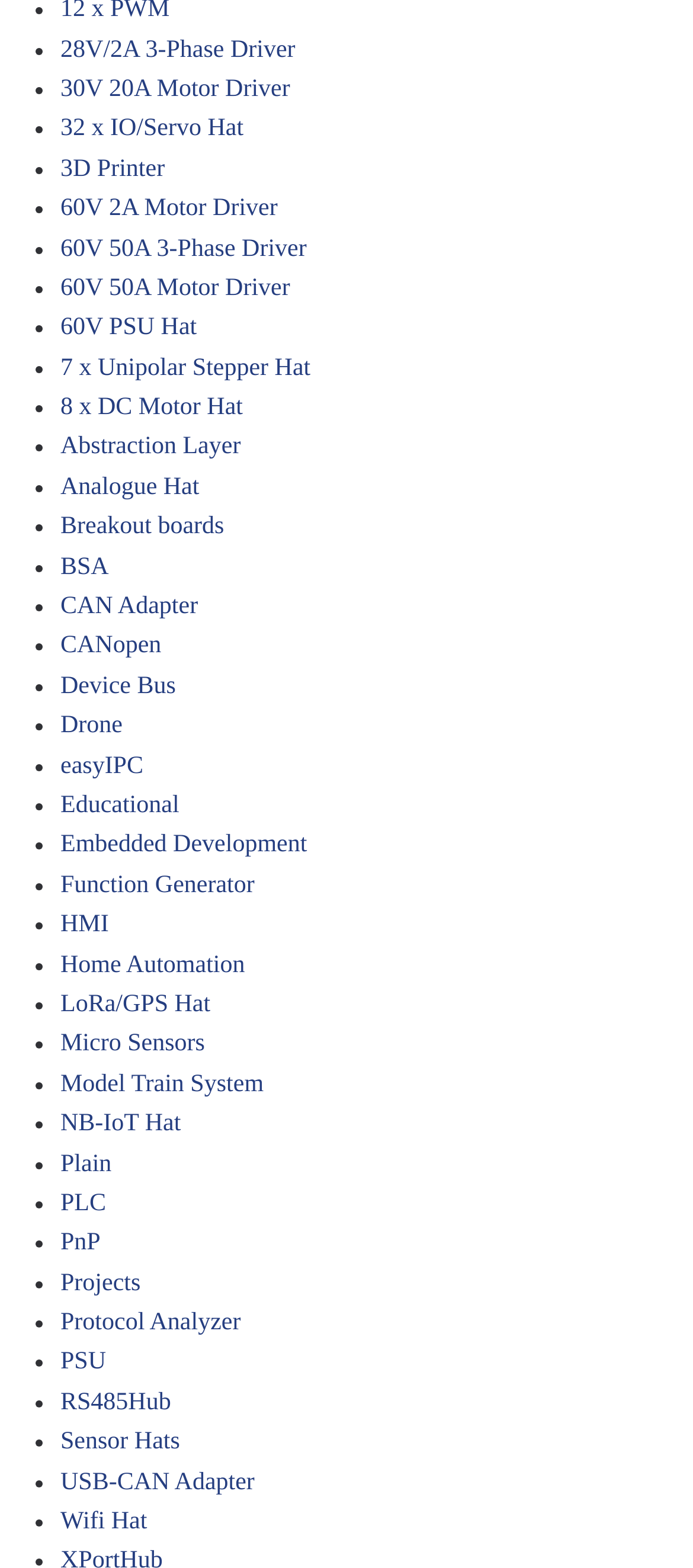What is the first item in the list?
Please provide a single word or phrase answer based on the image.

28V/2A 3-Phase Driver